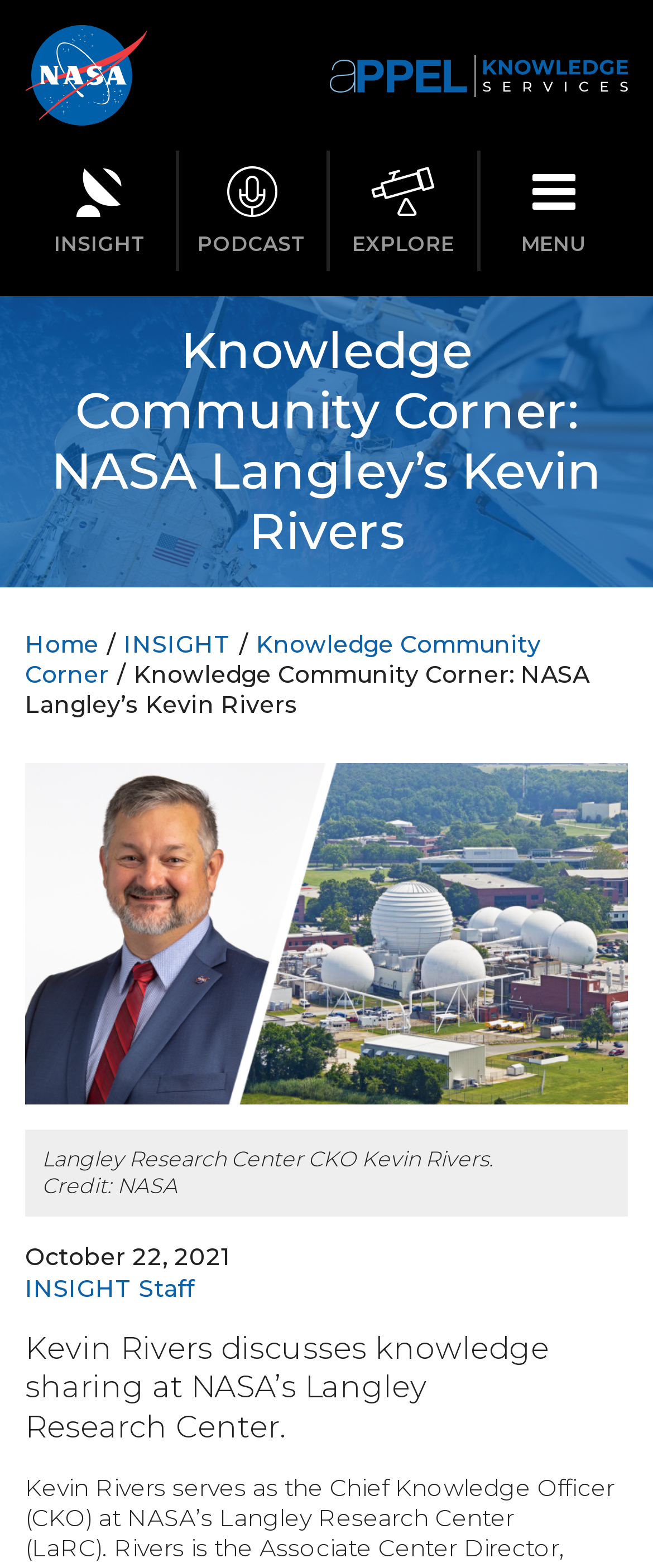Give a concise answer using one word or a phrase to the following question:
What is the name of the research center?

Langley Research Center